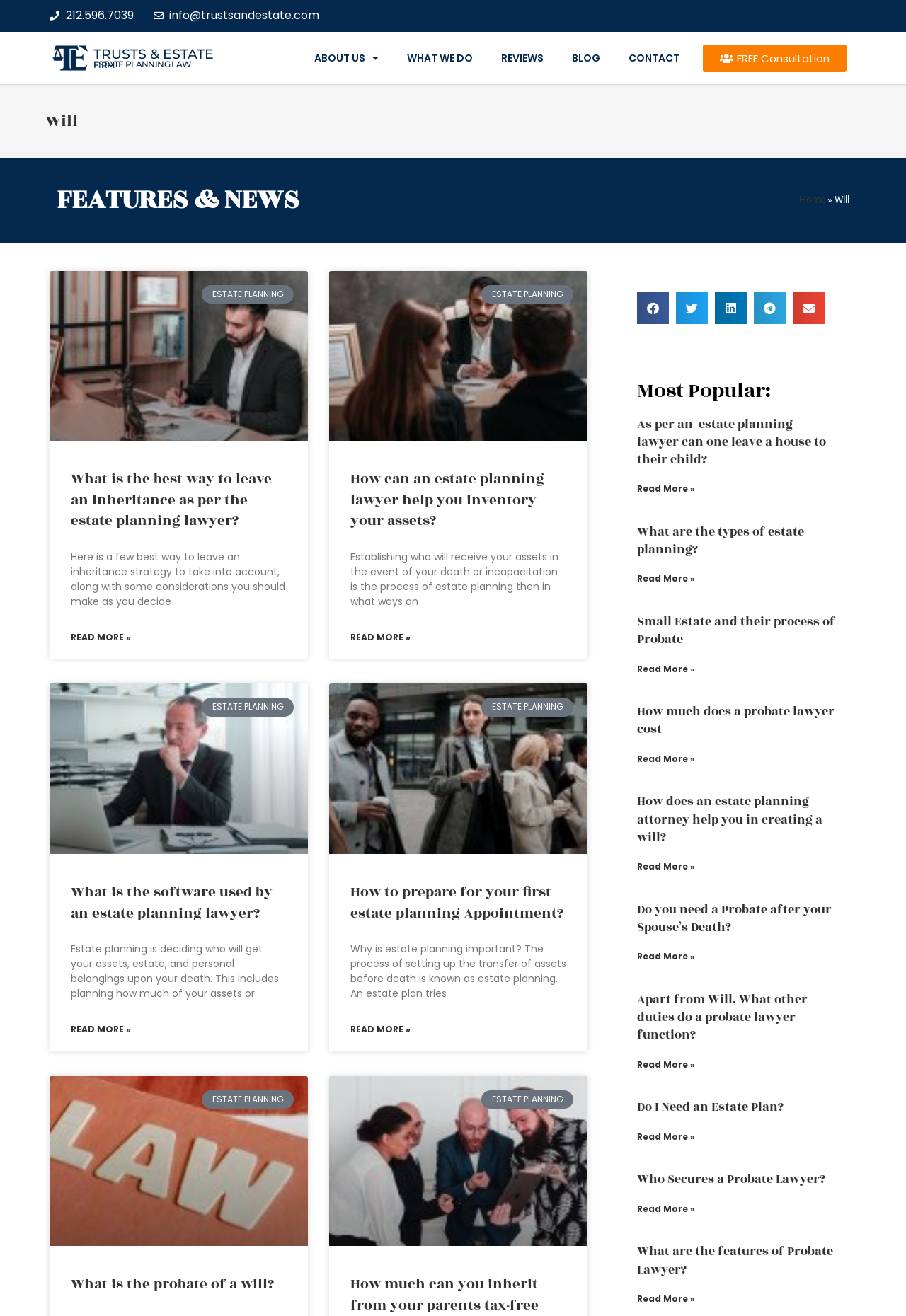Can you give a comprehensive explanation to the question given the content of the image?
How many articles are featured on the webpage?

The webpage features four articles, each with a heading, image, and text. The articles are arranged in two columns and can be found in the main content area of the webpage.